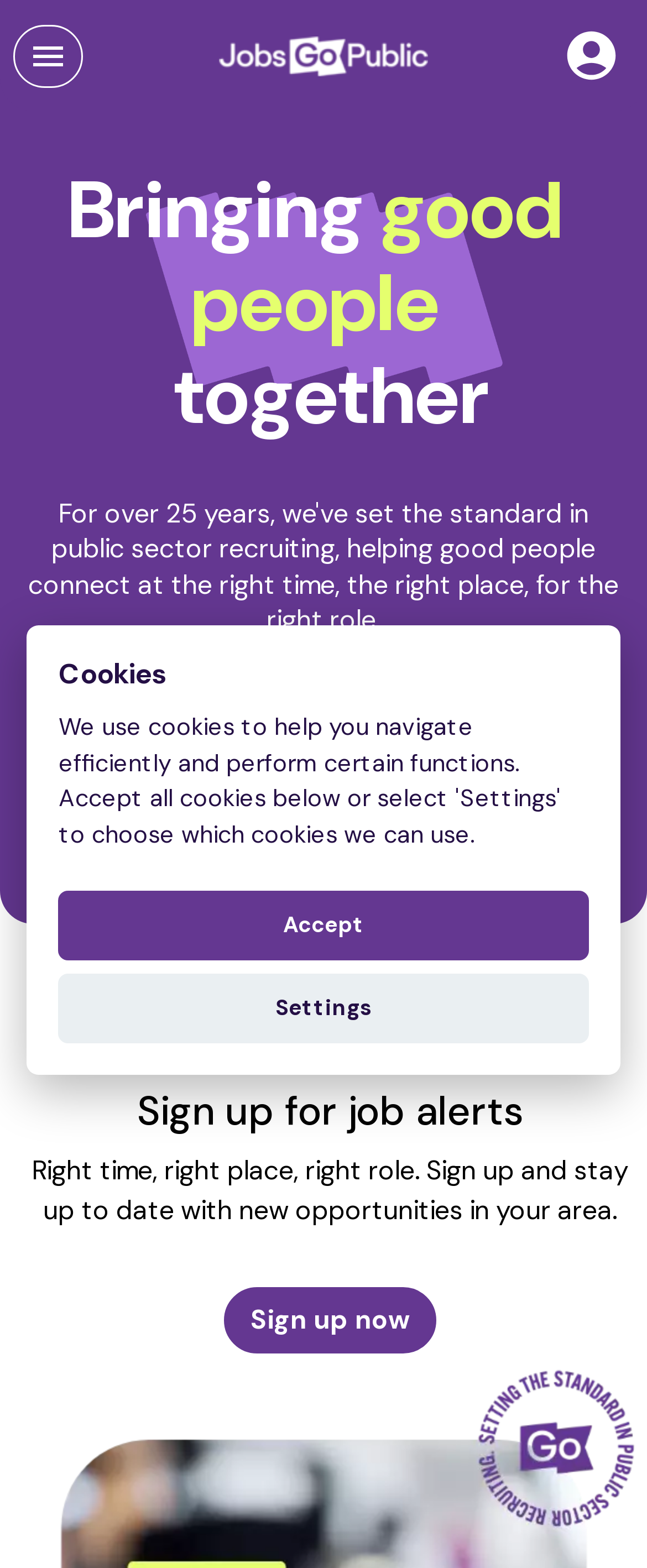From the webpage screenshot, predict the bounding box coordinates (top-left x, top-left y, bottom-right x, bottom-right y) for the UI element described here: parent_node: ​ placeholder="Search for jobs"

[0.258, 0.441, 0.819, 0.478]